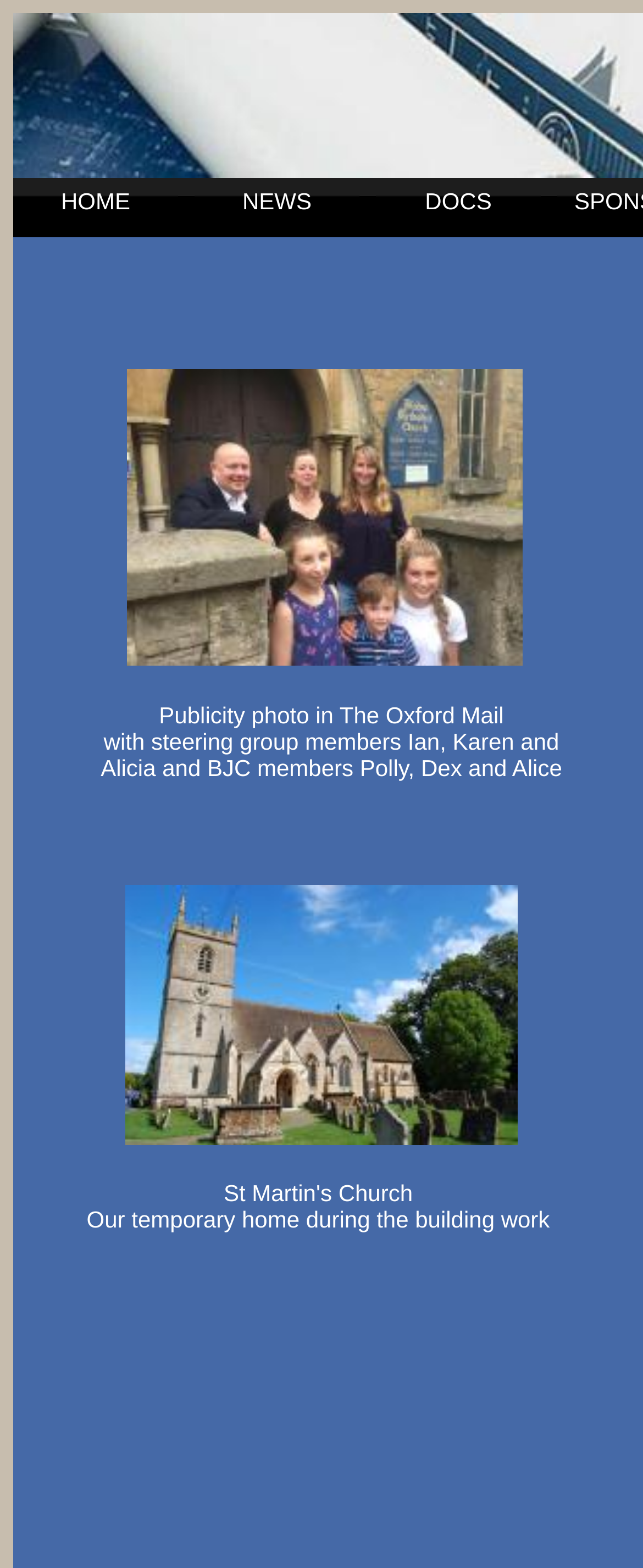Please answer the following question using a single word or phrase: 
What is the main topic of the text?

Building work